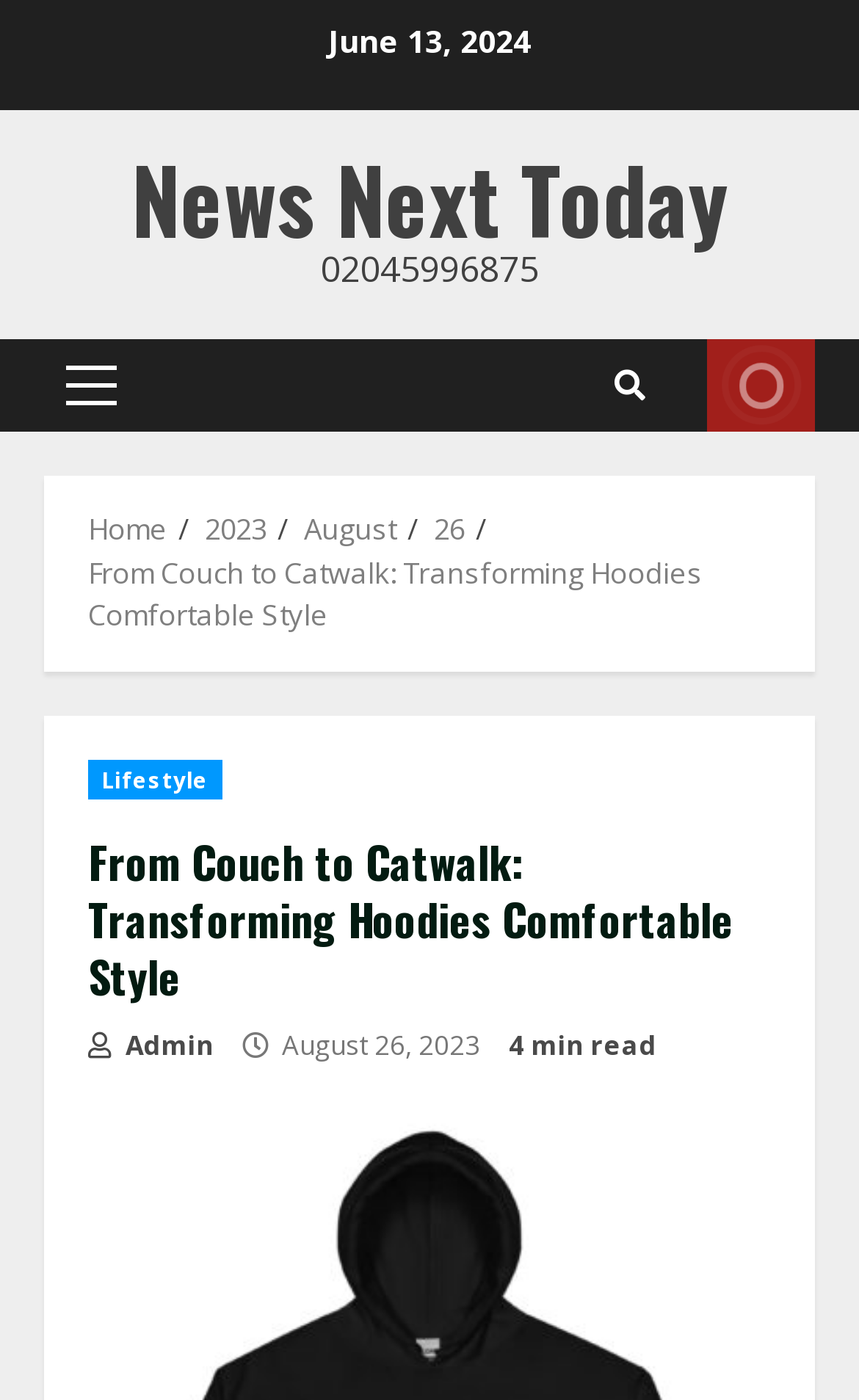Refer to the image and offer a detailed explanation in response to the question: What is the title of the breadcrumbs section?

I found the title of the breadcrumbs section by looking at the navigation section, where it says 'Breadcrumbs' in a navigation element.